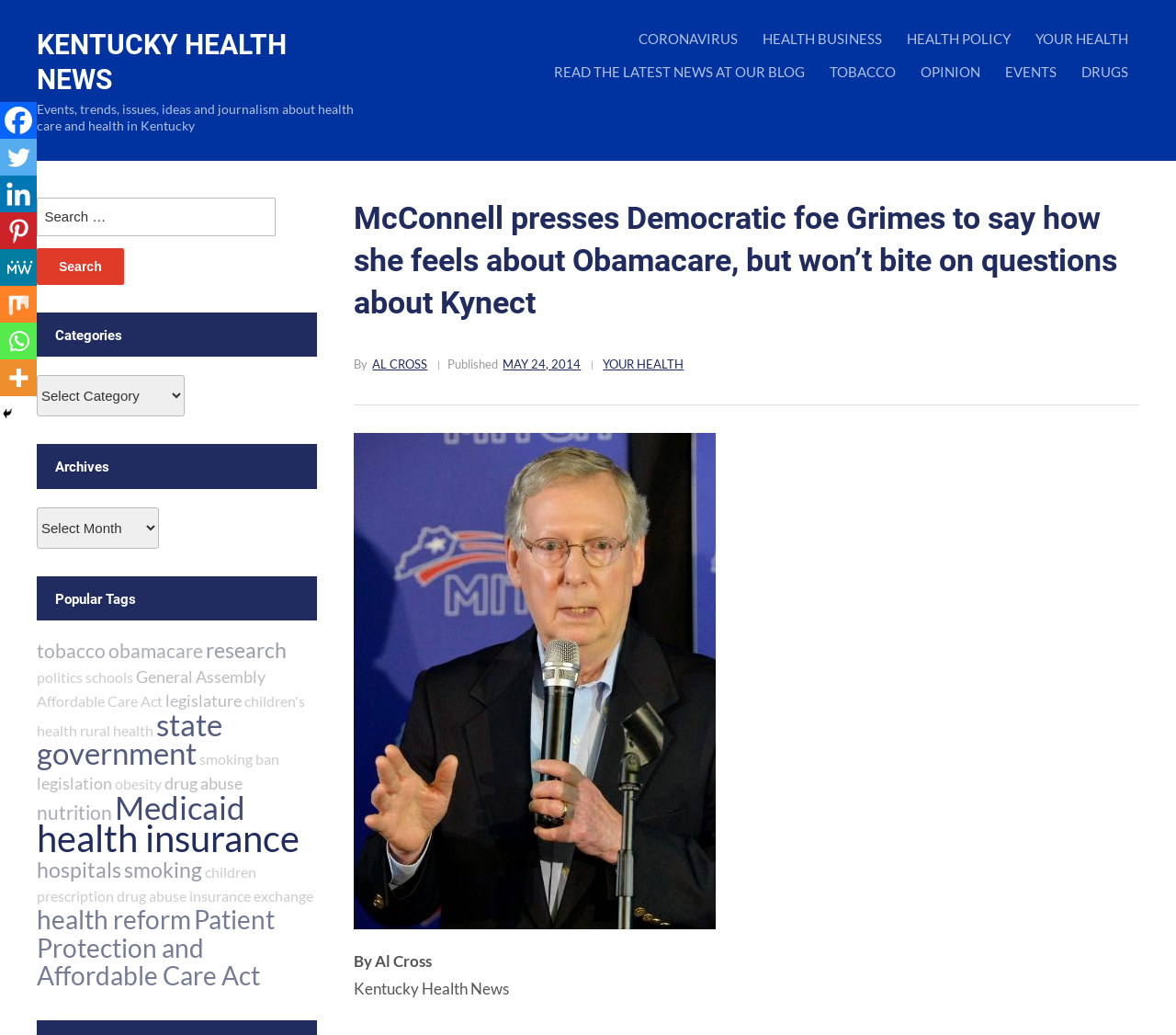What is the category of the article?
Carefully analyze the image and provide a detailed answer to the question.

I found the answer by looking at the link below the article heading, where it says 'YOUR HEALTH' in a link element.